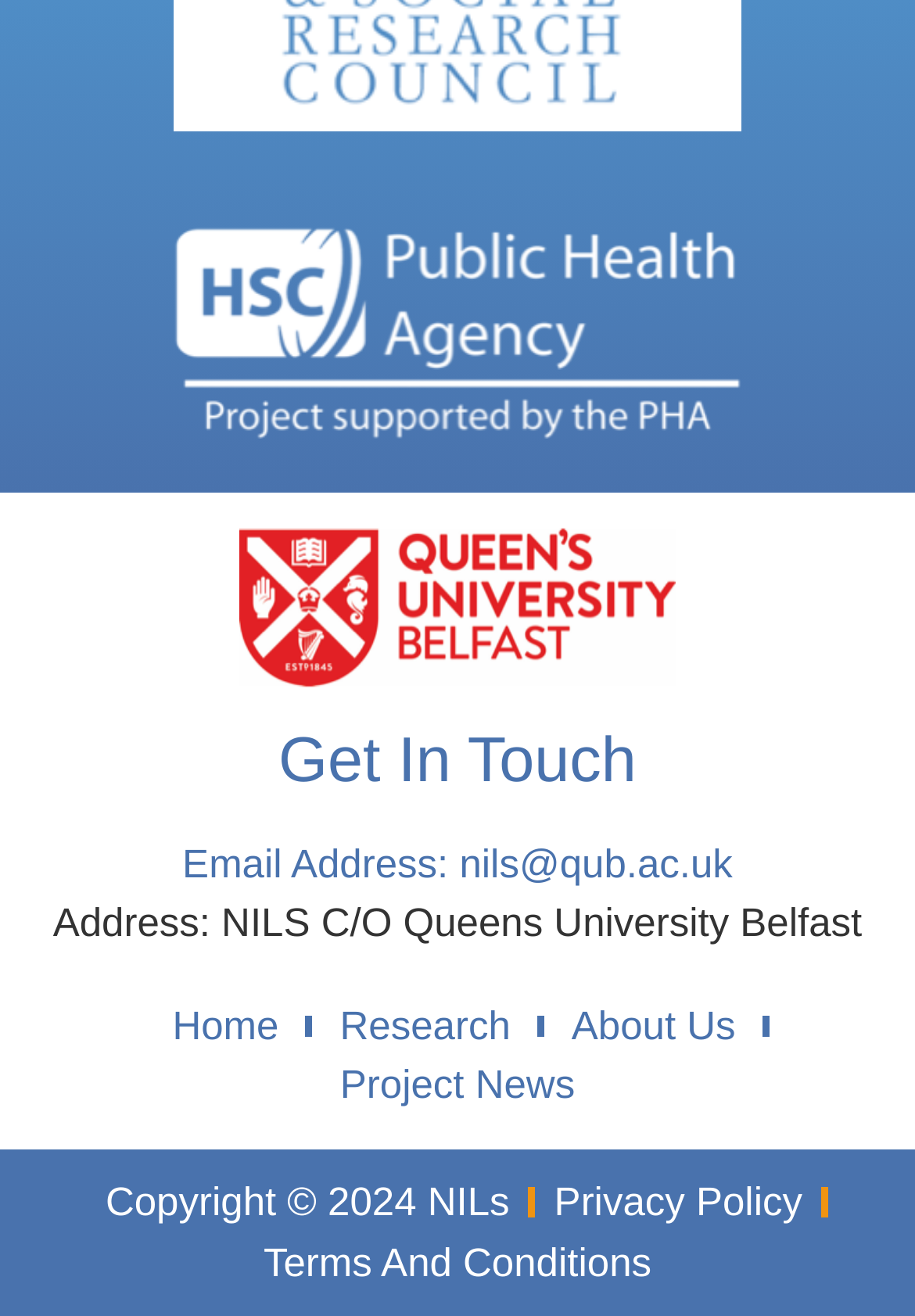What is the copyright year?
Please give a detailed and elaborate answer to the question based on the image.

I found the copyright year by looking at the StaticText element with the text 'Copyright © 2024 NILs' which has a bounding box coordinate of [0.115, 0.897, 0.557, 0.931].